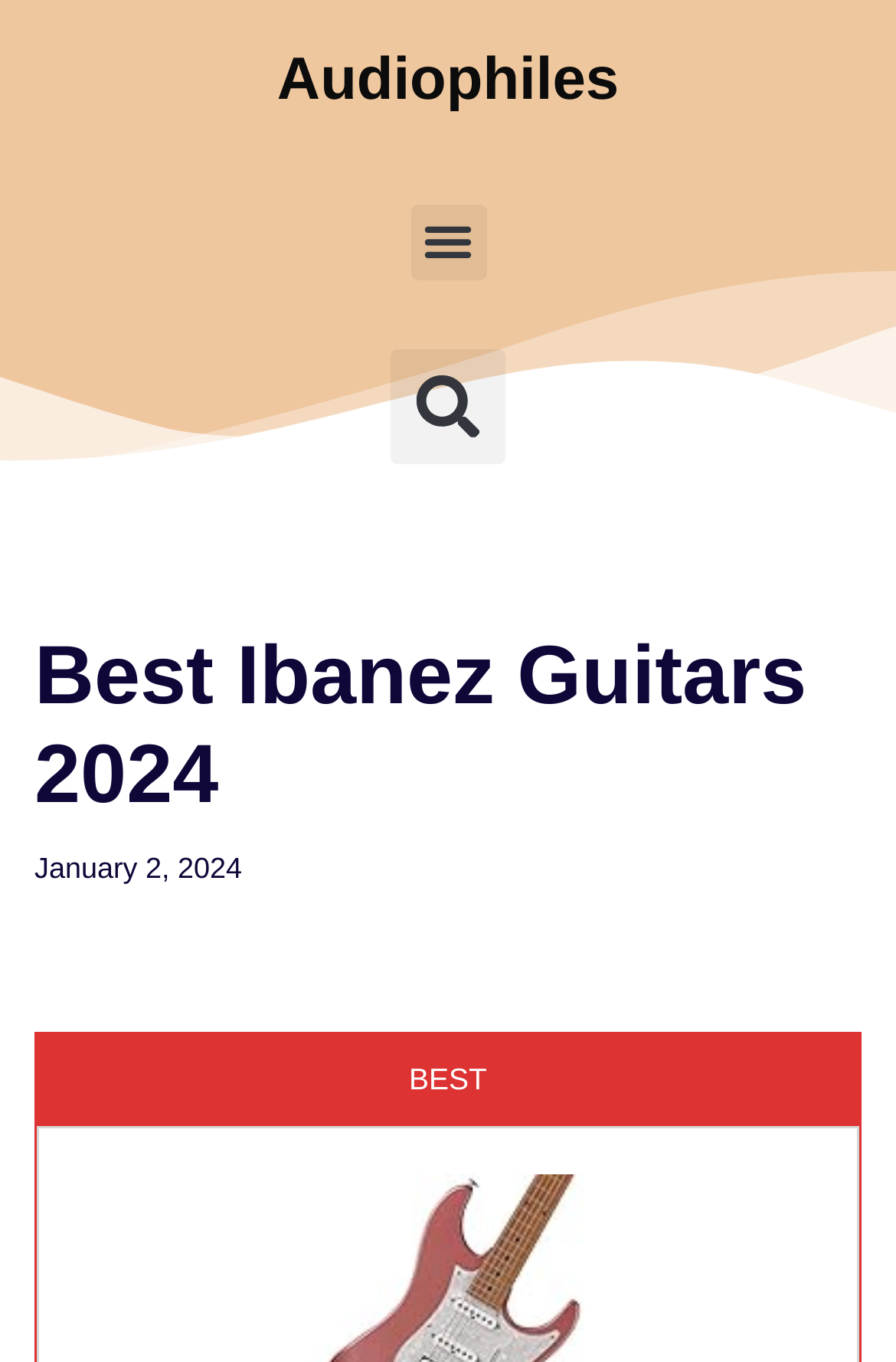What is the purpose of the 'Menu Toggle' button?
Please answer the question with a single word or phrase, referencing the image.

To toggle the menu